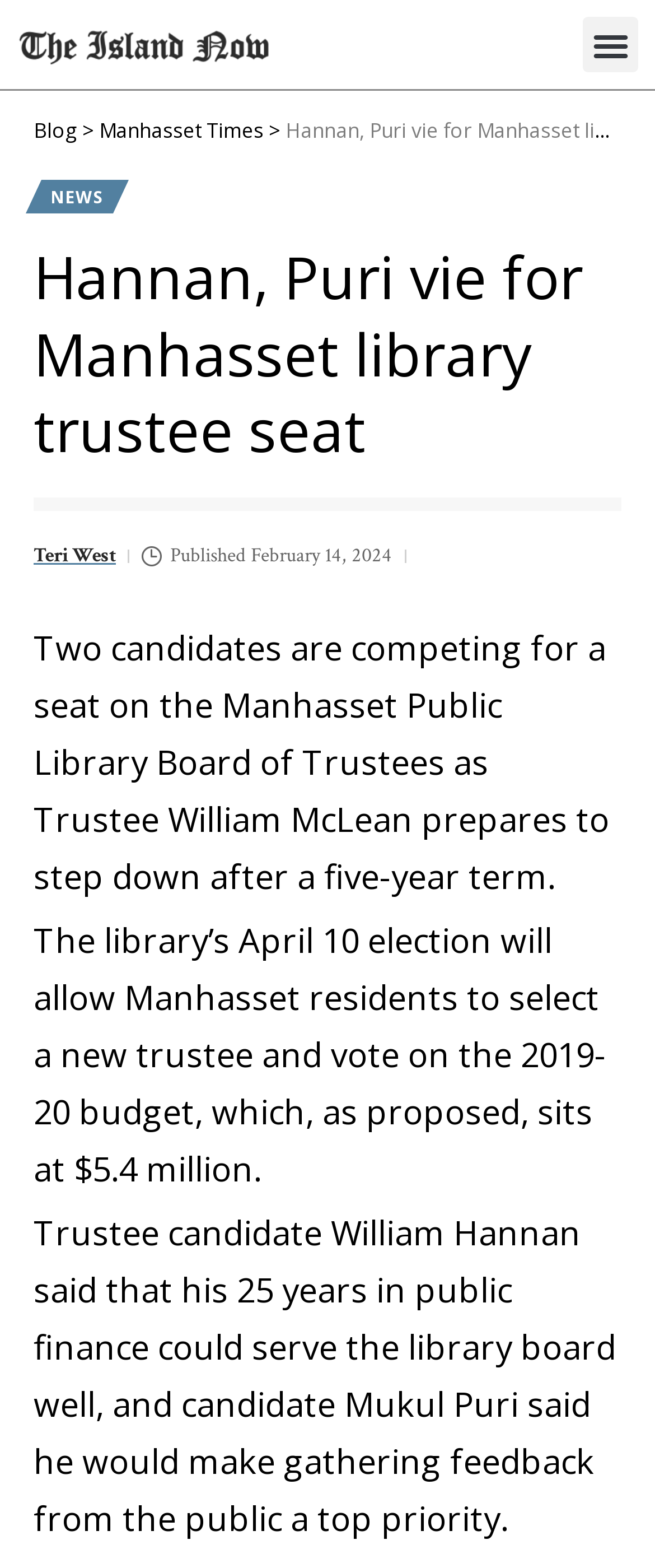Specify the bounding box coordinates (top-left x, top-left y, bottom-right x, bottom-right y) of the UI element in the screenshot that matches this description: Sam Edelman Josie Sneaker

None